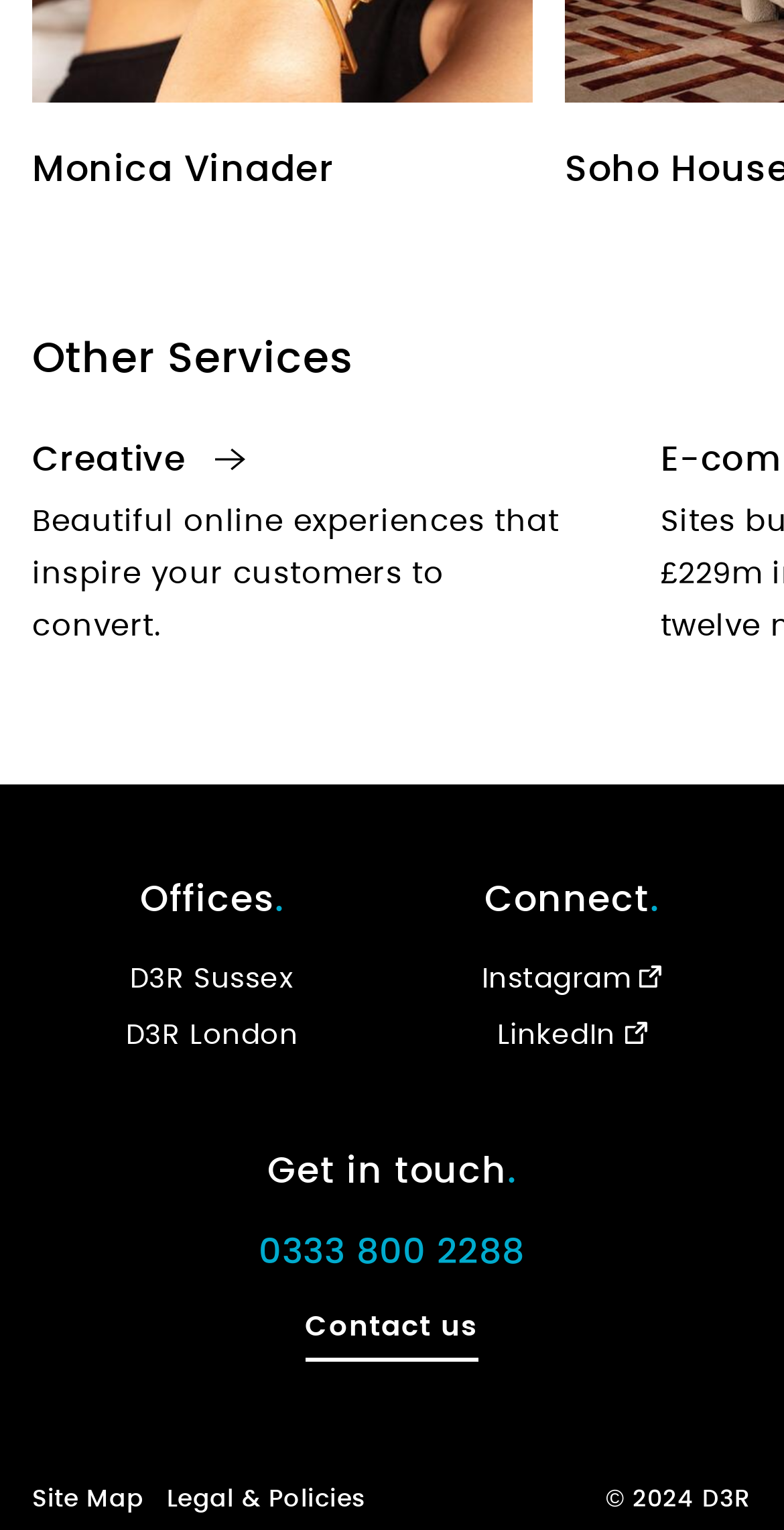Predict the bounding box of the UI element based on this description: "Site Map".

[0.041, 0.97, 0.183, 0.989]